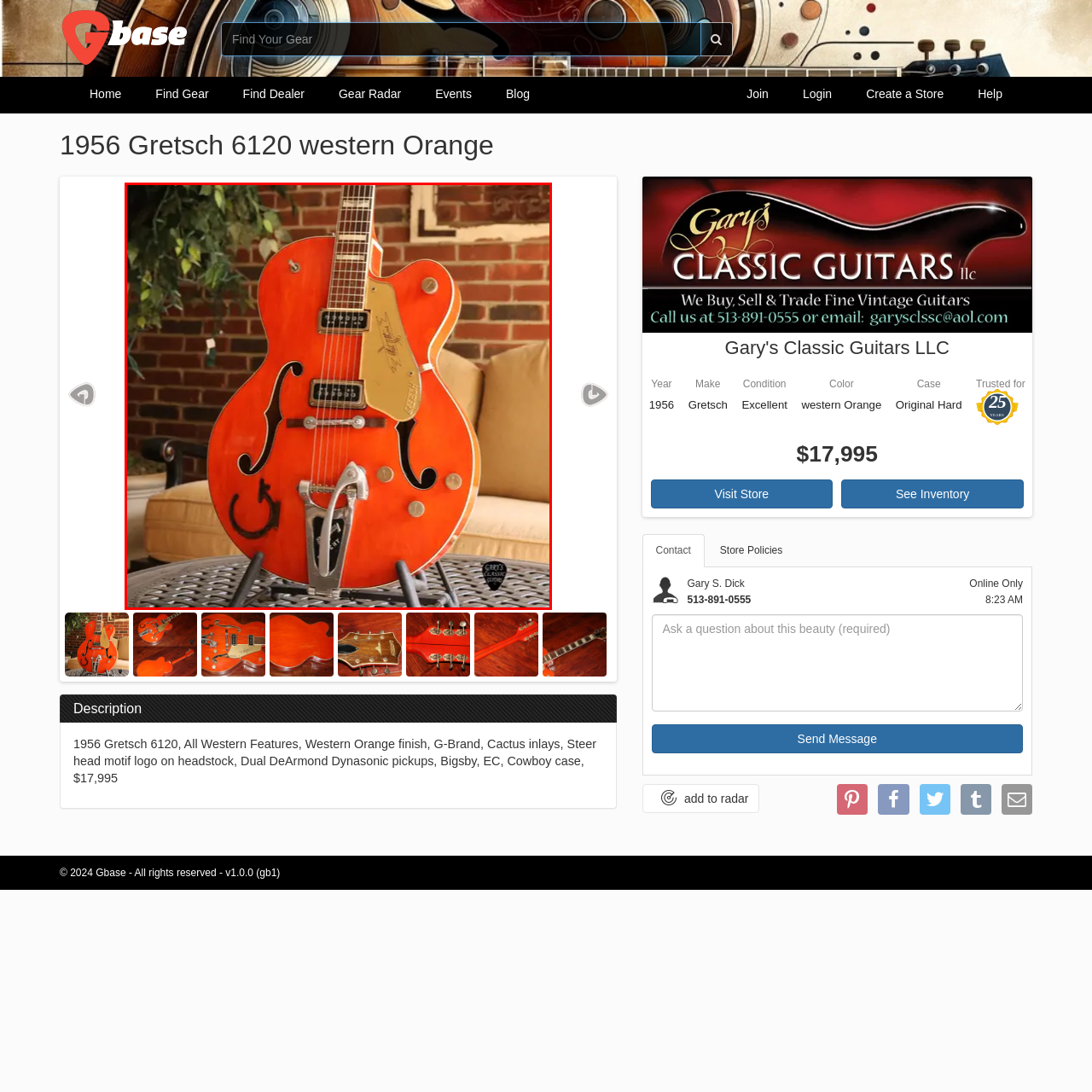What is the price of the guitar?
Please review the image inside the red bounding box and answer using a single word or phrase.

$17,995